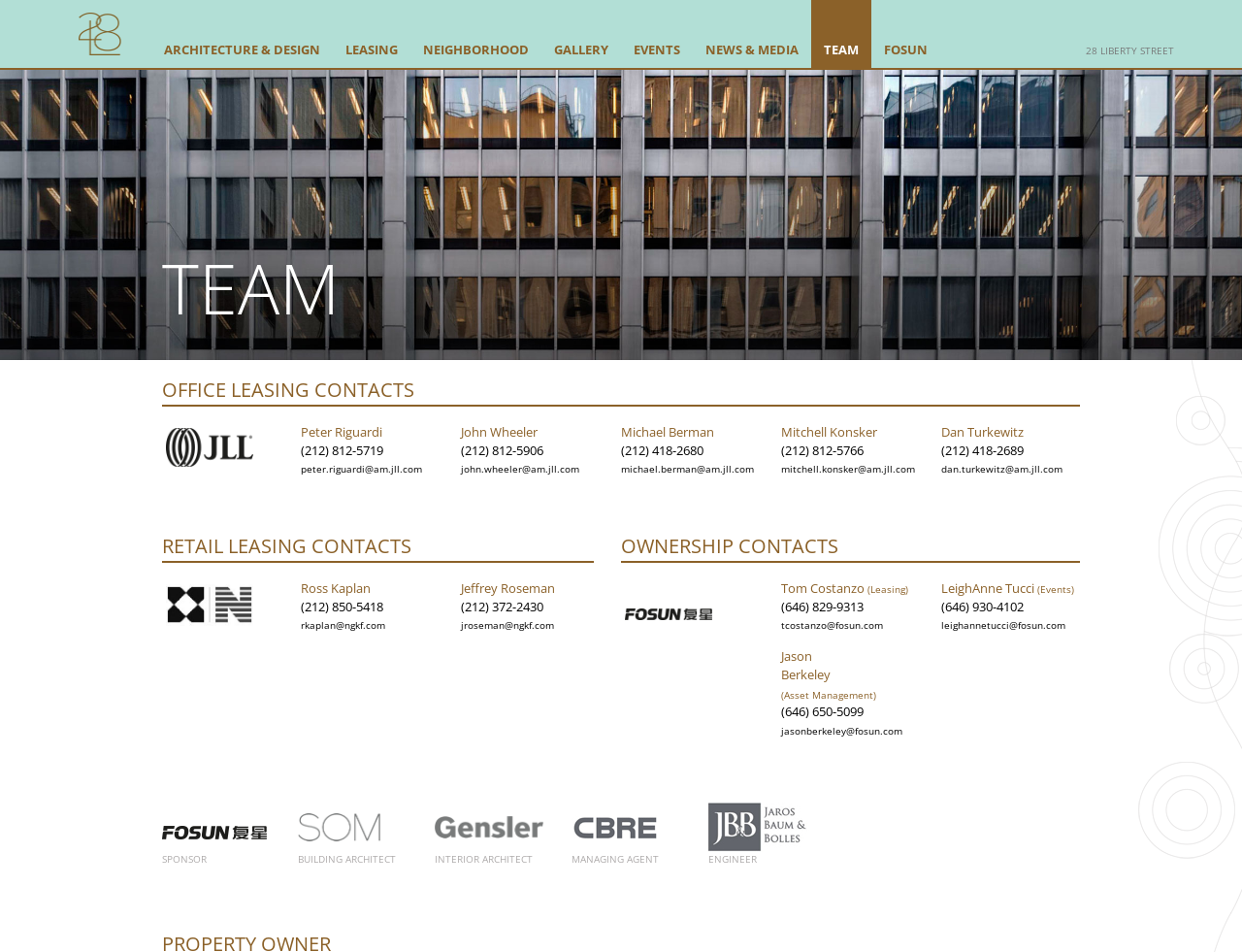Please identify the bounding box coordinates of the region to click in order to complete the given instruction: "View GALLERY". The coordinates should be four float numbers between 0 and 1, i.e., [left, top, right, bottom].

[0.436, 0.0, 0.5, 0.071]